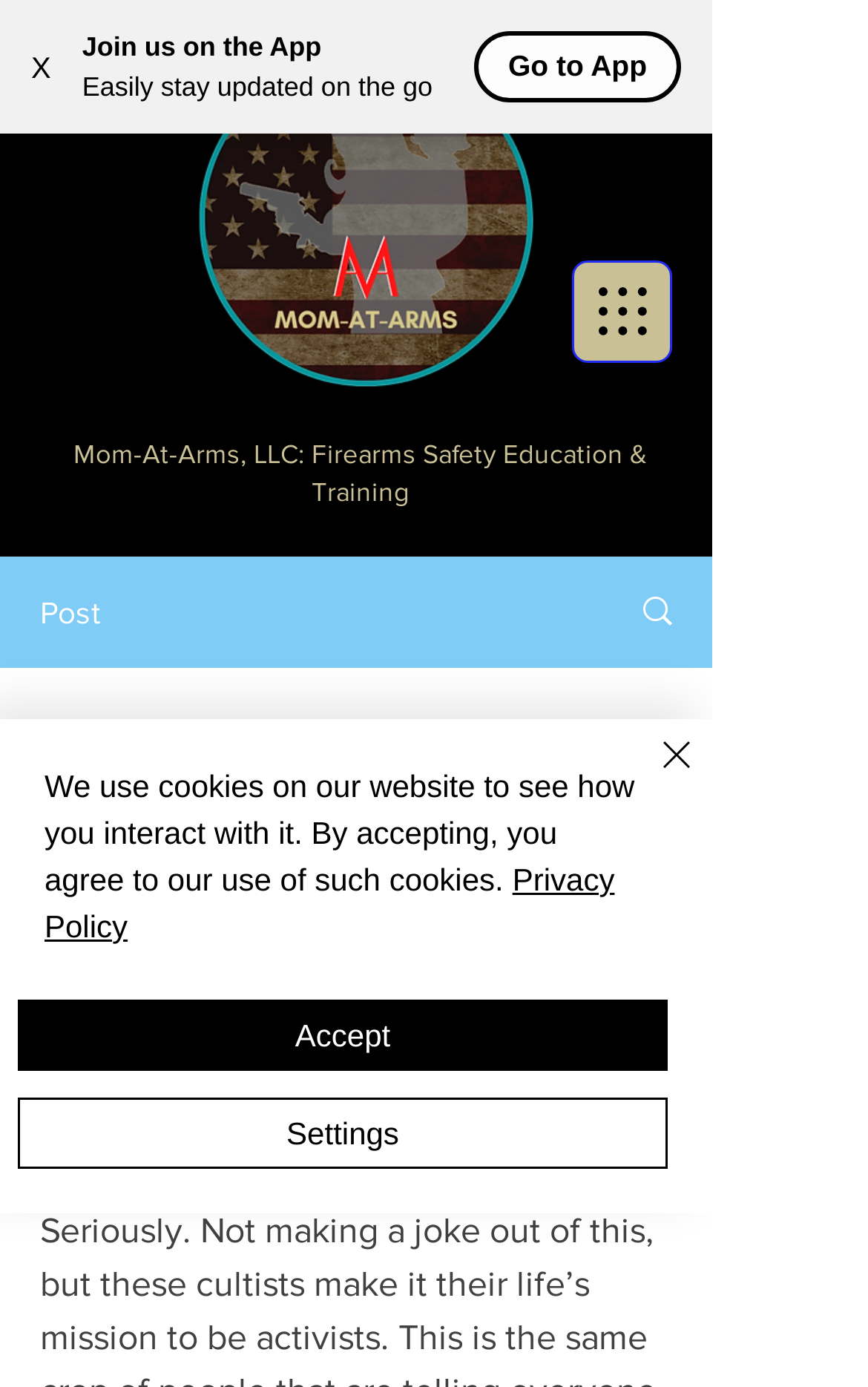Provide a thorough description of the webpage's content and layout.

This webpage appears to be an article or blog post about Moms Demand Action activists exposed to COVID during a hearing. At the top left corner, there is a button to close the current window, and next to it, a static text "Join us on the App" with a brief description "Easily stay updated on the go" below it. On the right side of the top section, there is a button "Go to App" and a navigation menu button.

Below the top section, there is a large image taking up most of the width, with a heading "Mom-At-Arms, LLC: Firearms Safety Education & Training" above it. The heading is followed by a post section, which includes a link, a writer's picture, and the writer's name "Sigiloso1776" with a title "Writer". The post section also includes the date "Dec 11, 2020" and a "More actions" button.

The main content of the article is a heading "Moms Demand Action activists exposed to COVID during hearing (their own fault)" which takes up most of the width. At the bottom of the page, there is a cookie policy alert with a brief description, a "Privacy Policy" link, and buttons to "Accept", "Settings", and "Close".